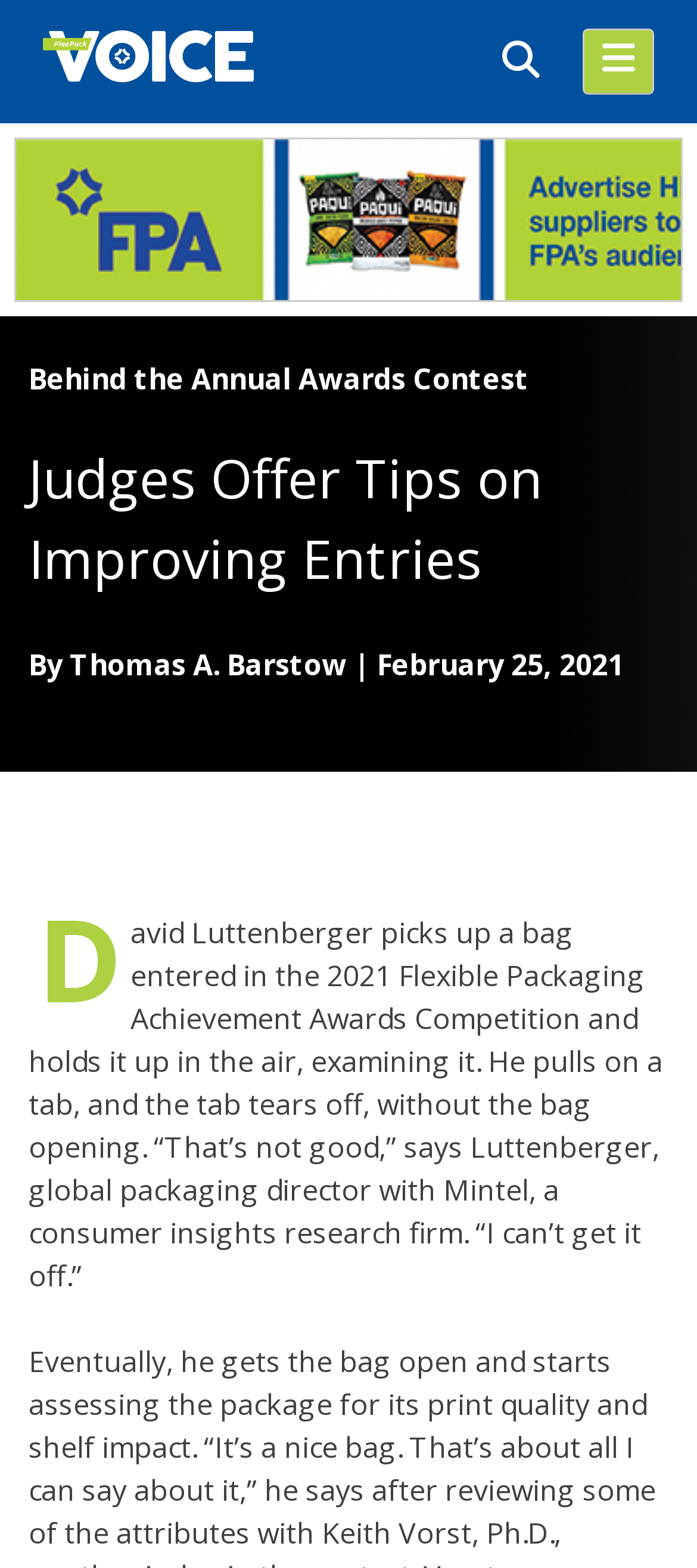What is David Luttenberger doing in the article?
From the details in the image, provide a complete and detailed answer to the question.

The StaticText element with the text 'David Luttenberger picks up a bag entered in the 2021 Flexible Packaging Achievement Awards Competition and holds it up in the air, examining it.' suggests that David Luttenberger is examining a bag as part of the article.